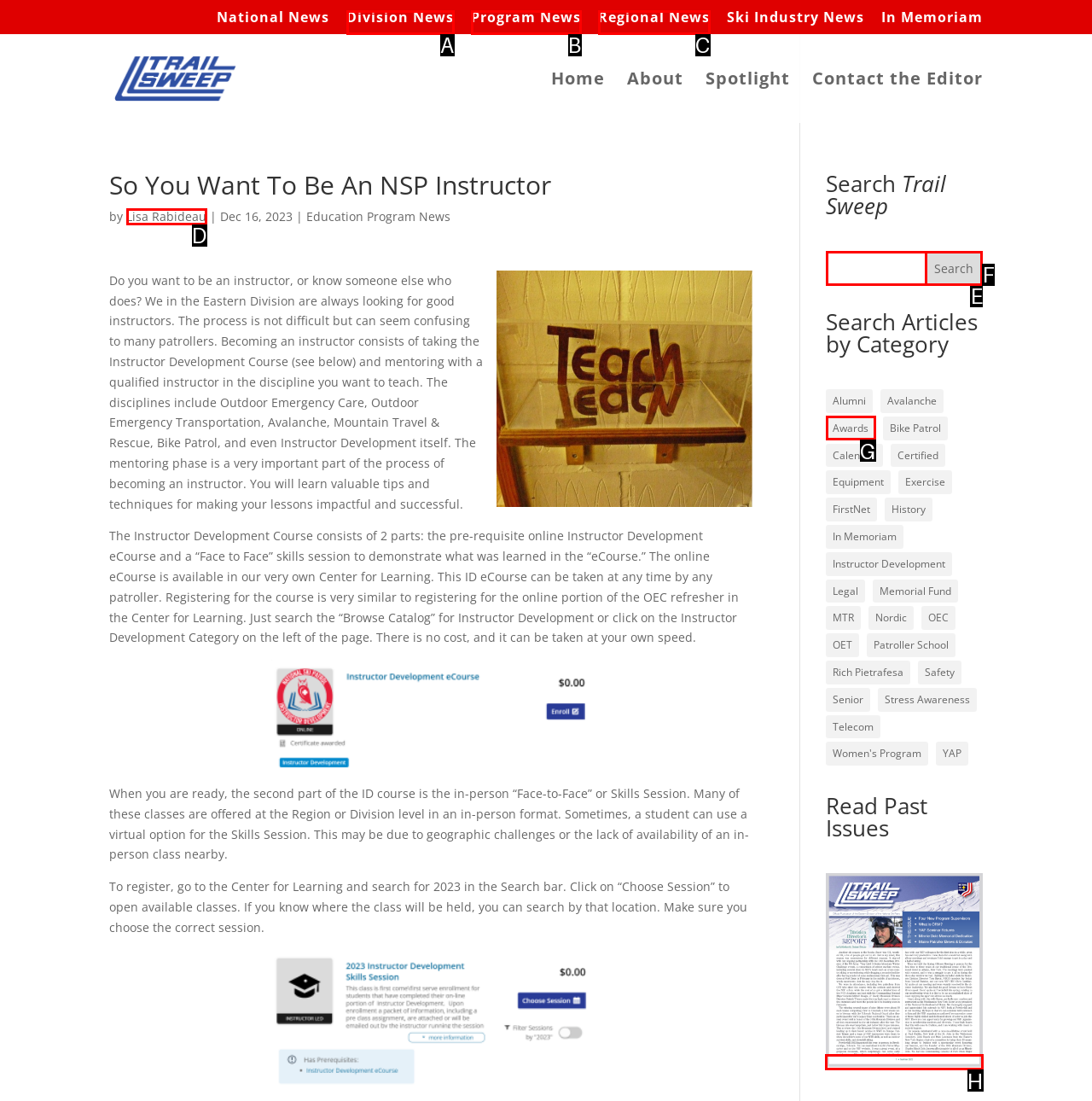Tell me which UI element to click to fulfill the given task: View Trail Sweep Printed PDF Edition. Respond with the letter of the correct option directly.

H